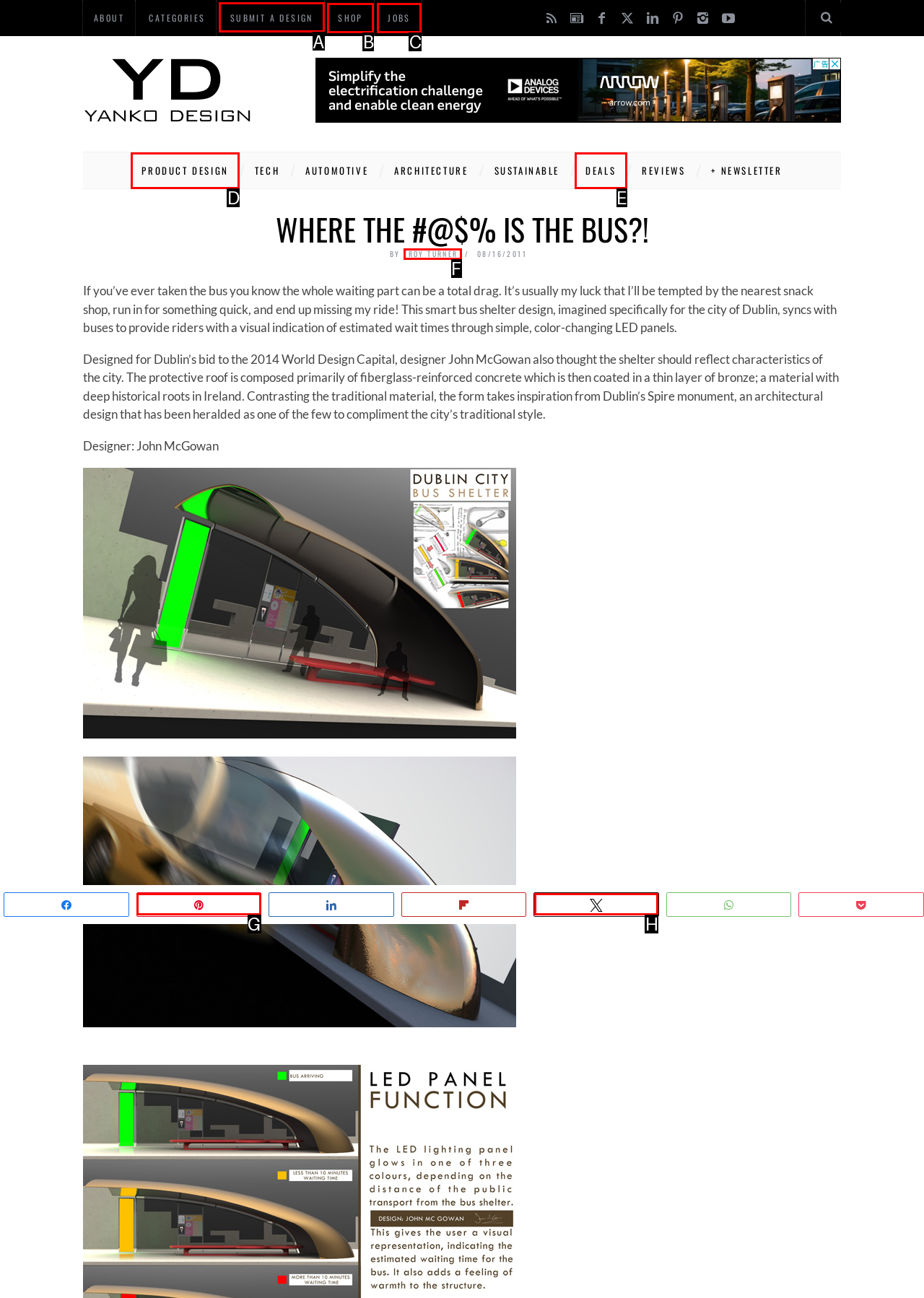To complete the task: Submit a design, select the appropriate UI element to click. Respond with the letter of the correct option from the given choices.

A